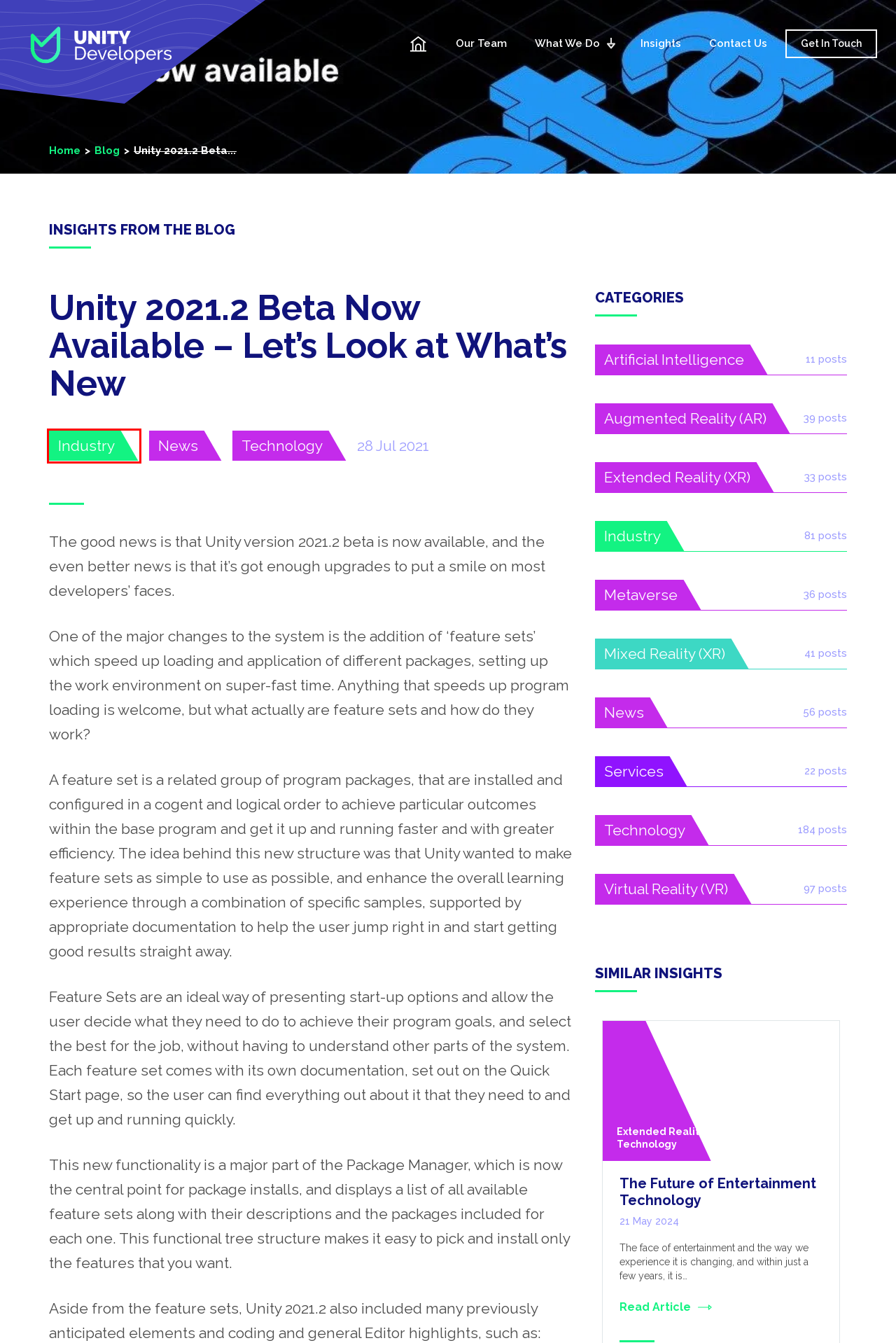You are provided with a screenshot of a webpage that includes a red rectangle bounding box. Please choose the most appropriate webpage description that matches the new webpage after clicking the element within the red bounding box. Here are the candidates:
A. News Archives - Unity Developers
B. Services Archives - Unity Developers
C. Artificial Intelligence Archives - Unity Developers
D. Industry Archives - Unity Developers
E. The Future of Entertainment Technology - Unity Developers
F. Virtual Reality (VR) Archives - Unity Developers
G. Blog - Unity Developers
H. Mixed Reality (XR) Archives - Unity Developers

D